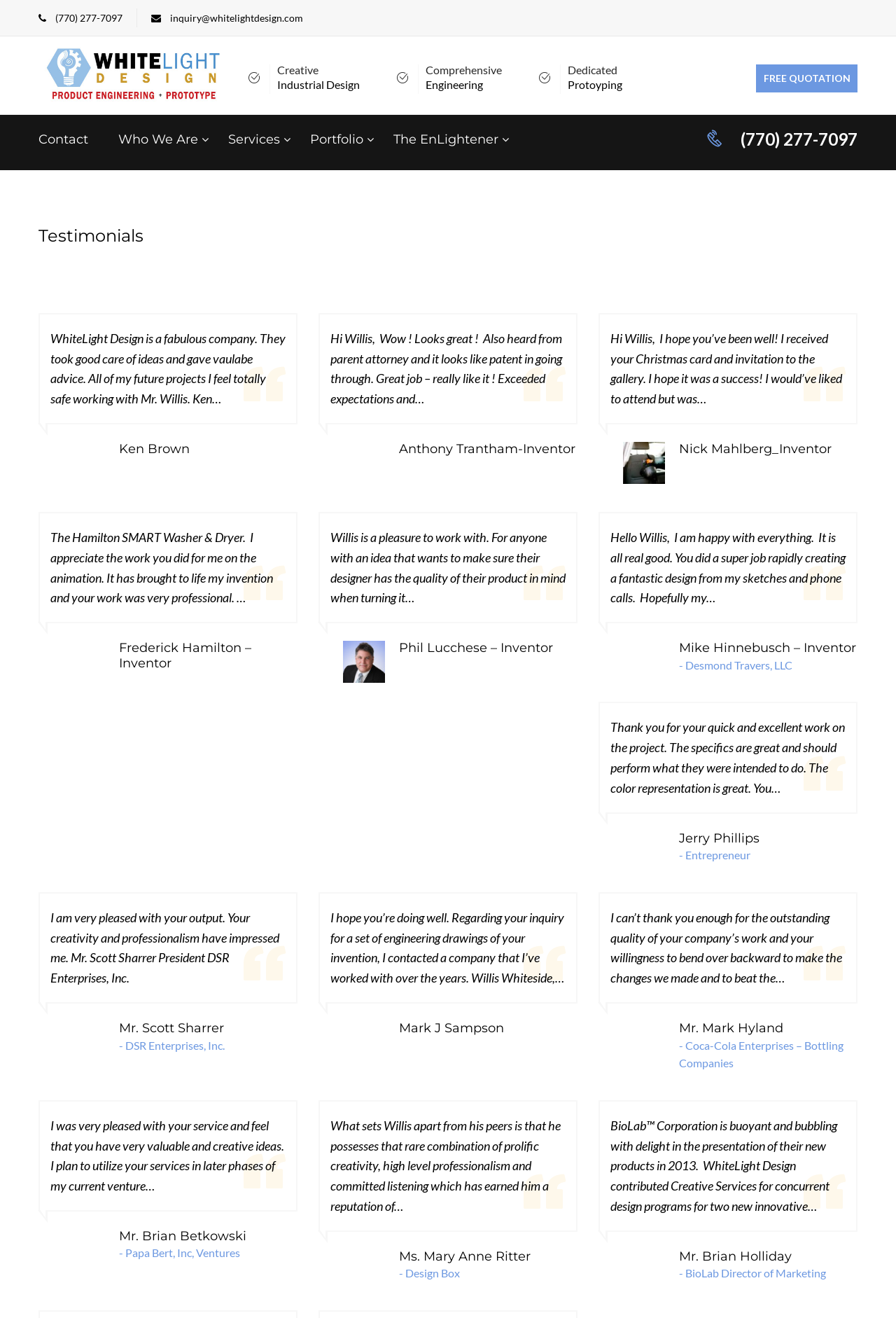What is the call-to-action button on the top right?
Refer to the screenshot and answer in one word or phrase.

FREE QUOTATION